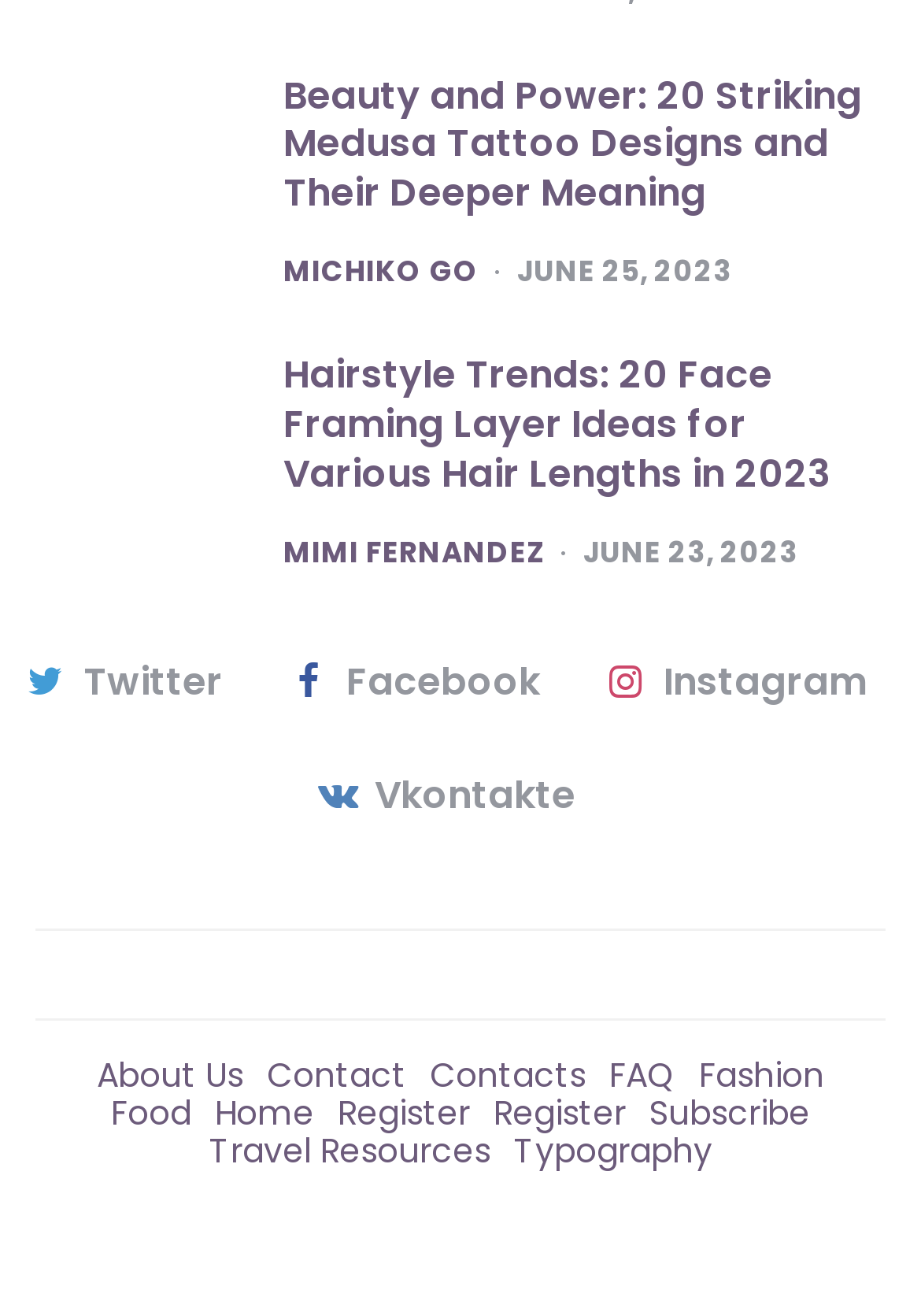Provide the bounding box coordinates of the HTML element this sentence describes: "CURRENT CLASS SCHEDULE". The bounding box coordinates consist of four float numbers between 0 and 1, i.e., [left, top, right, bottom].

None